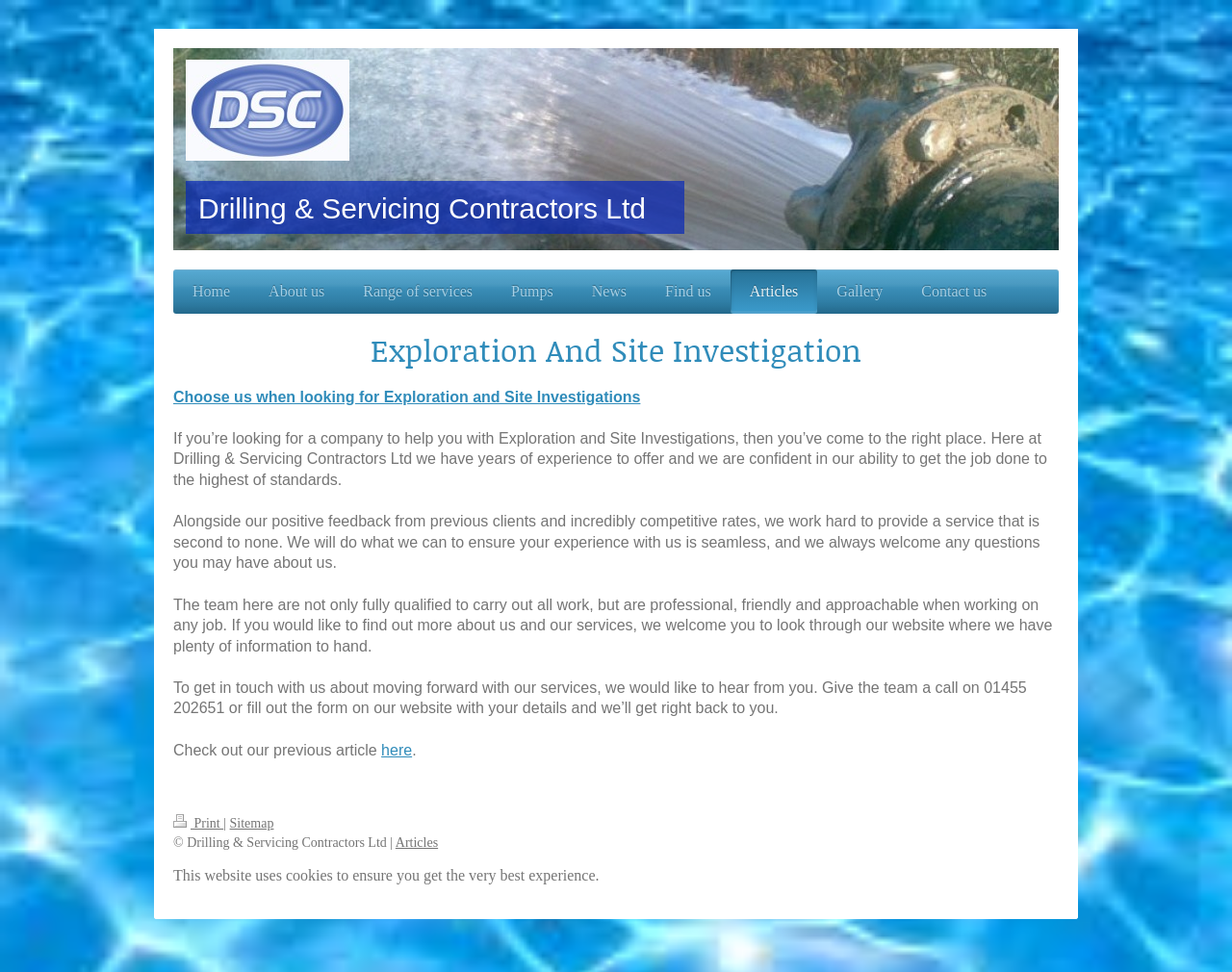Indicate the bounding box coordinates of the clickable region to achieve the following instruction: "Click on Home."

[0.141, 0.277, 0.202, 0.323]